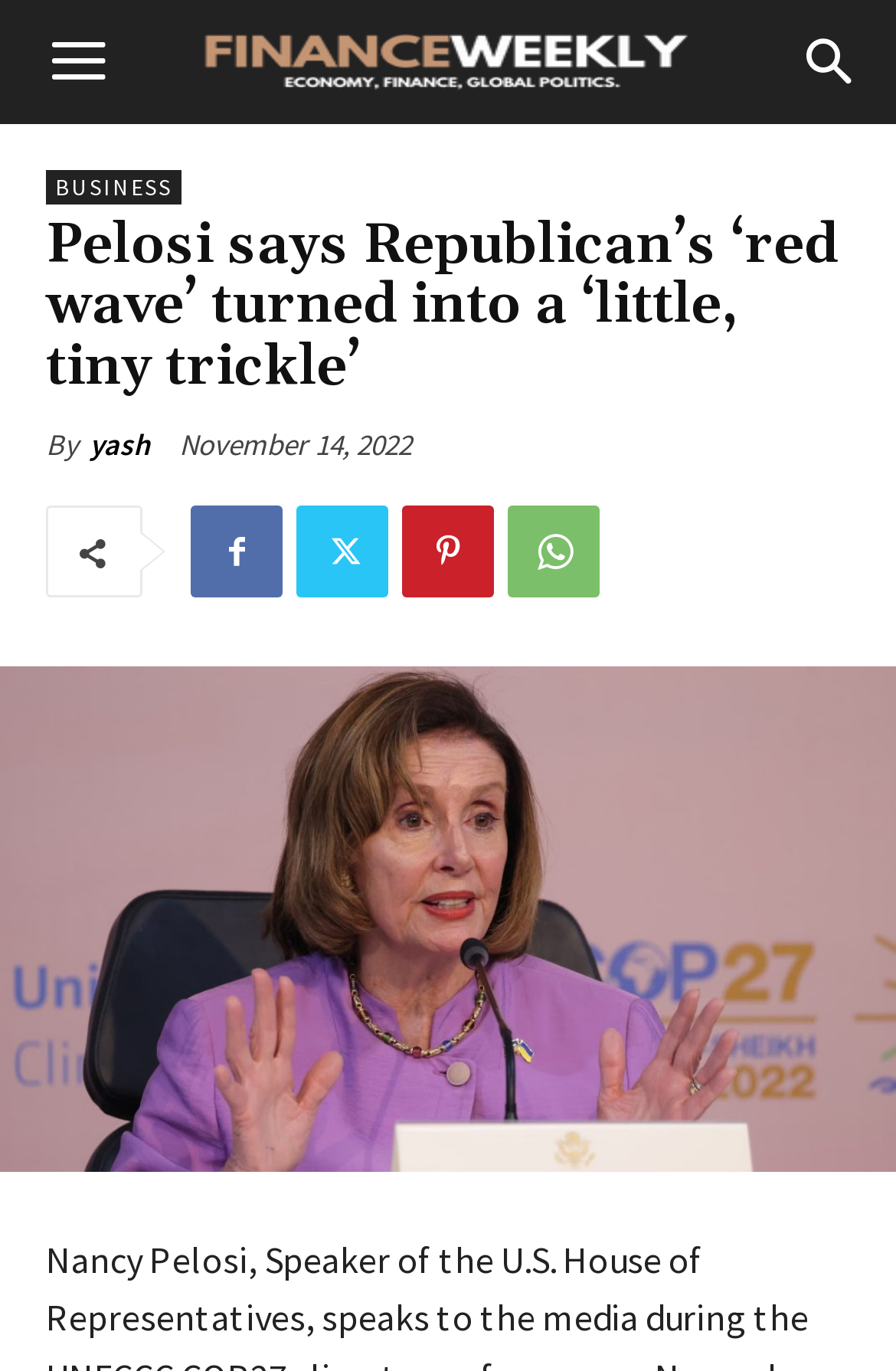Point out the bounding box coordinates of the section to click in order to follow this instruction: "View the article by yash".

[0.1, 0.309, 0.167, 0.342]